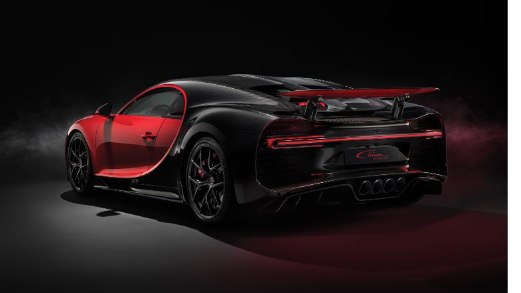What is the purpose of the refined rear wing and exhaust layout?
Answer the question in a detailed and comprehensive manner.

The caption explains that the refined rear wing and exhaust layout are designed to contribute to the car's high-performance ethos, making it a marvel of engineering and luxury, designed for the ultimate driving experience.